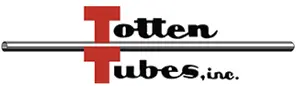What is the name of the company featured in the logo?
Examine the image closely and answer the question with as much detail as possible.

The caption explicitly states that the logo showcases the name 'Totten Tubes, inc.' in a stylized font, which indicates that the company's name is indeed 'Totten Tubes, inc.'.